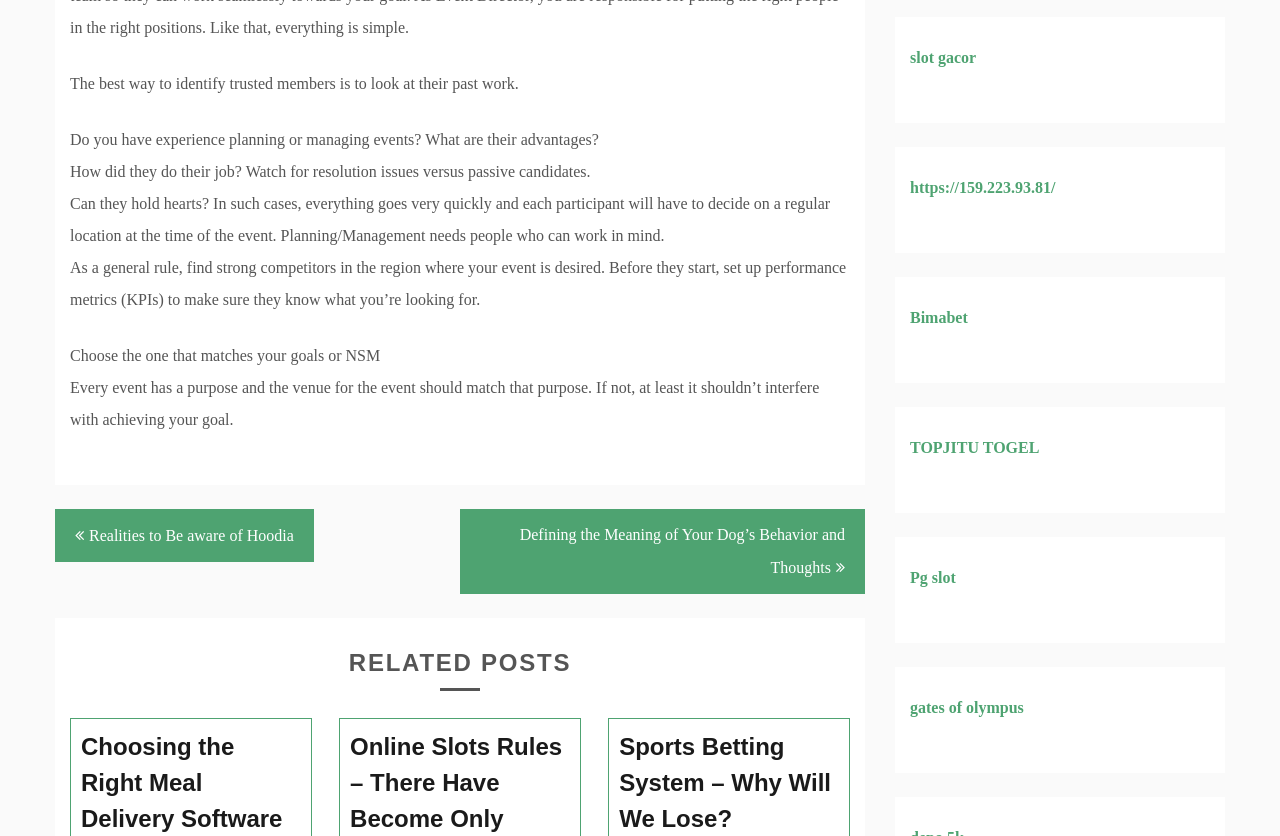Bounding box coordinates are specified in the format (top-left x, top-left y, bottom-right x, bottom-right y). All values are floating point numbers bounded between 0 and 1. Please provide the bounding box coordinate of the region this sentence describes: gates of olympus

[0.711, 0.836, 0.8, 0.856]